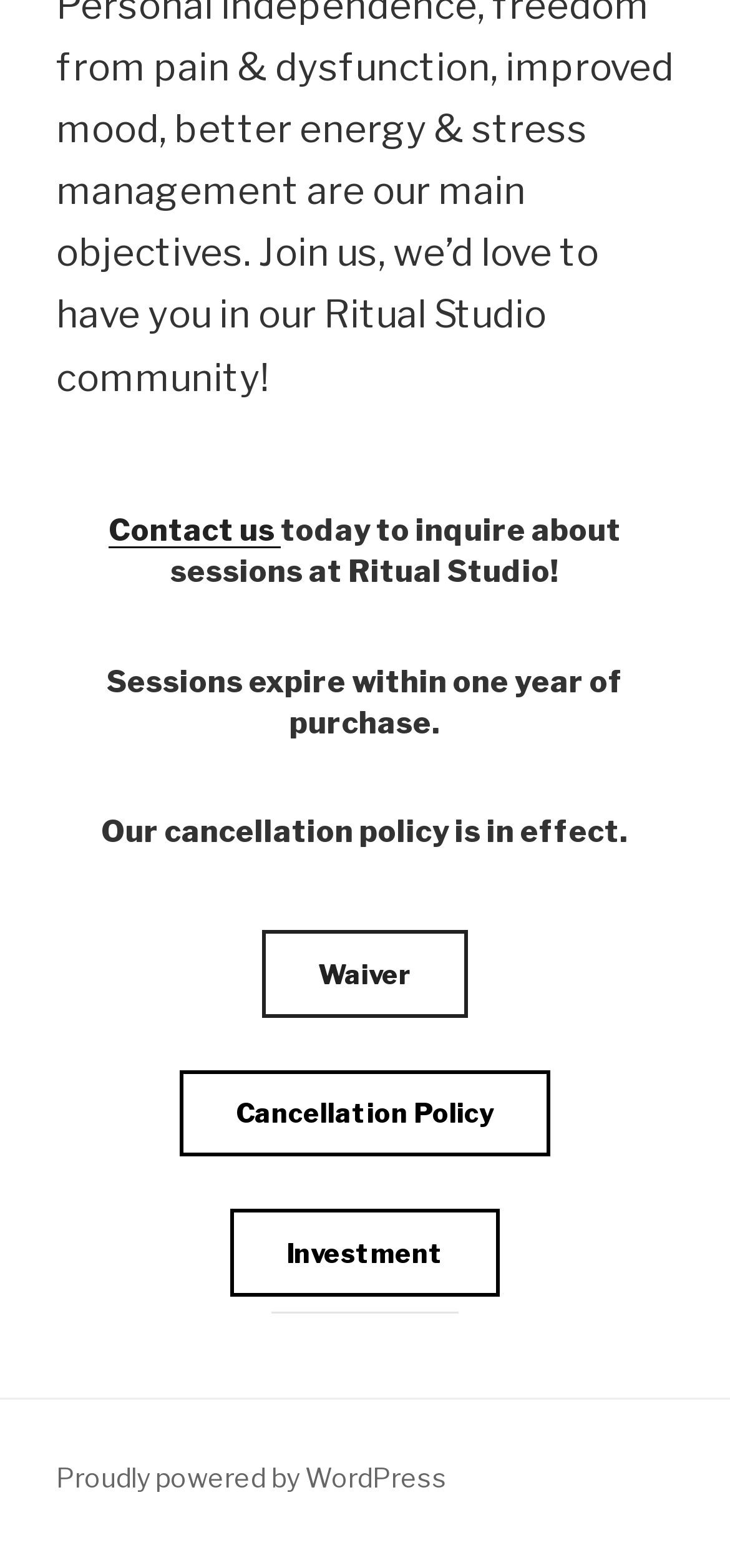What is the purpose of the 'Contact us' link?
Please provide a single word or phrase based on the screenshot.

Inquire about sessions